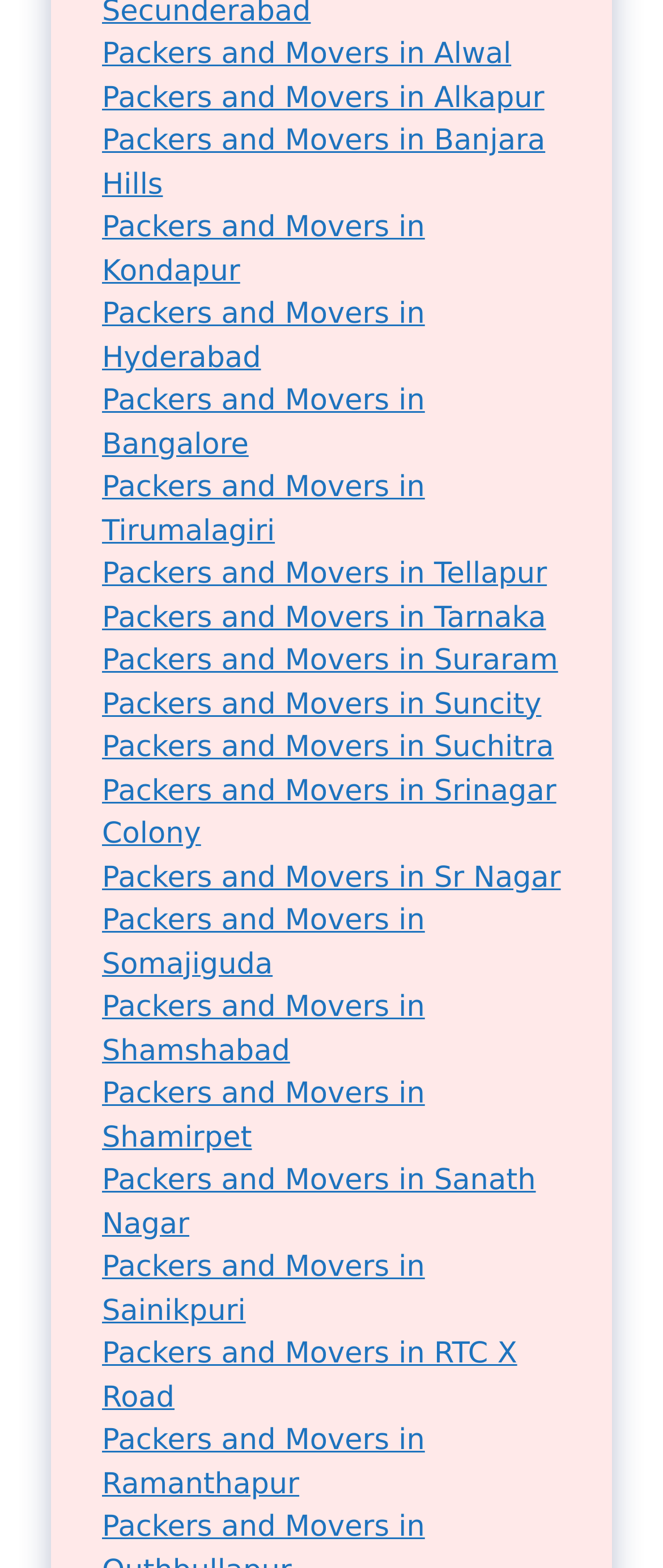Provide the bounding box coordinates of the section that needs to be clicked to accomplish the following instruction: "Check Packers and Movers in Hyderabad."

[0.154, 0.19, 0.641, 0.239]